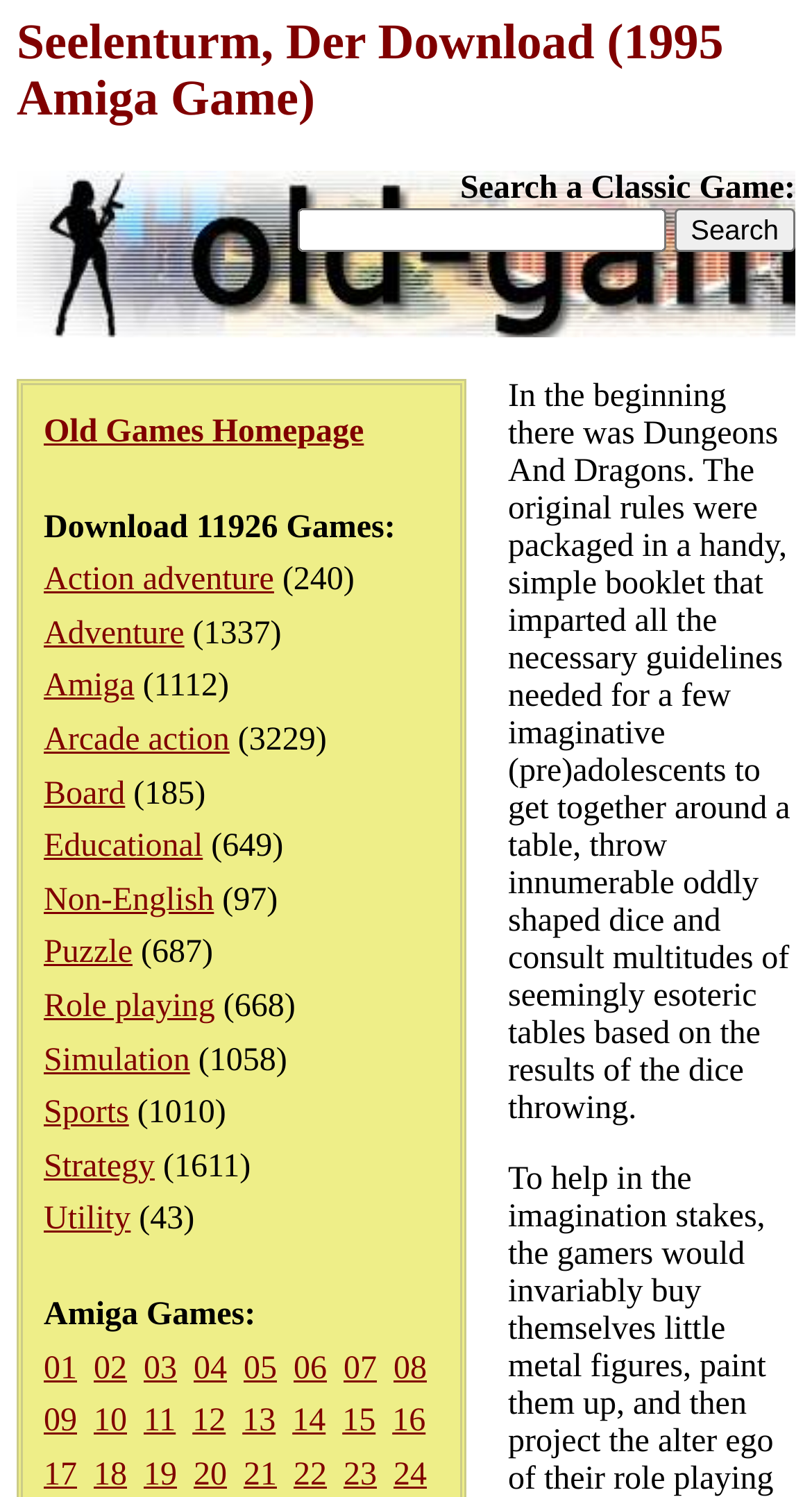Offer a meticulous caption that includes all visible features of the webpage.

This webpage is about Seelenturm, a 1995 Amiga game, and provides a platform for users to download classic games. At the top, there is a heading with the title "Seelenturm, Der Download (1995 Amiga Game)". Below the heading, there is a search bar with a label "Search a Classic Game:" and a "Search" button next to it. 

On the left side of the page, there are several links to different categories of games, including "Action adventure", "Adventure", "Amiga", and many others, each with a number in parentheses indicating the number of games in that category. 

Below the search bar, there is a link to the "Old Games Homepage". Further down, there is a section titled "Amiga Games:" with a list of numbered links, likely representing different pages of Amiga games.

On the right side of the page, there is a block of text that appears to be a passage about the history of Dungeons And Dragons, discussing the original rules and how they were used by imaginative young people to play the game.